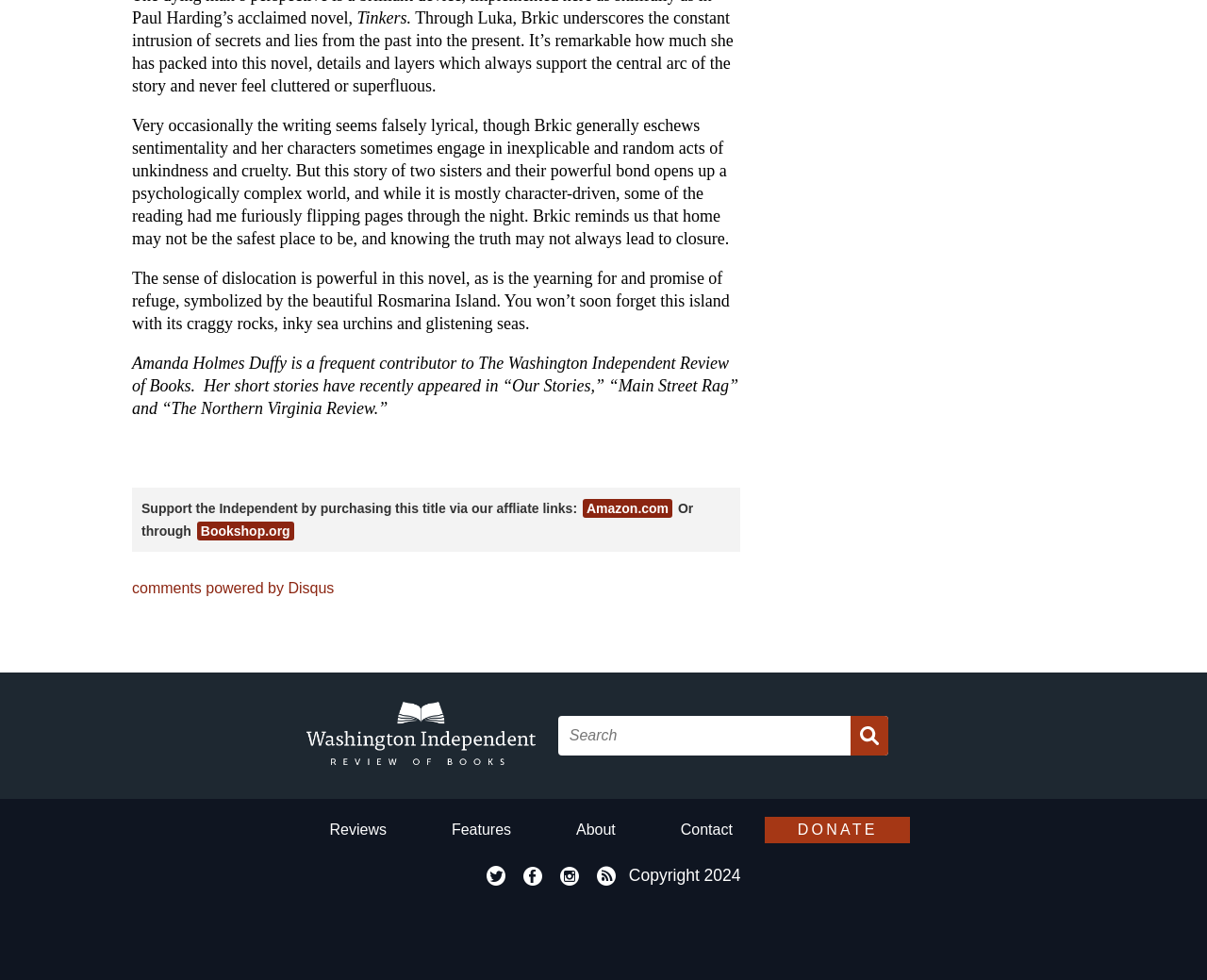Can you find the bounding box coordinates for the UI element given this description: "Washington Independent Review of Books"? Provide the coordinates as four float numbers between 0 and 1: [left, top, right, bottom].

[0.254, 0.696, 0.446, 0.806]